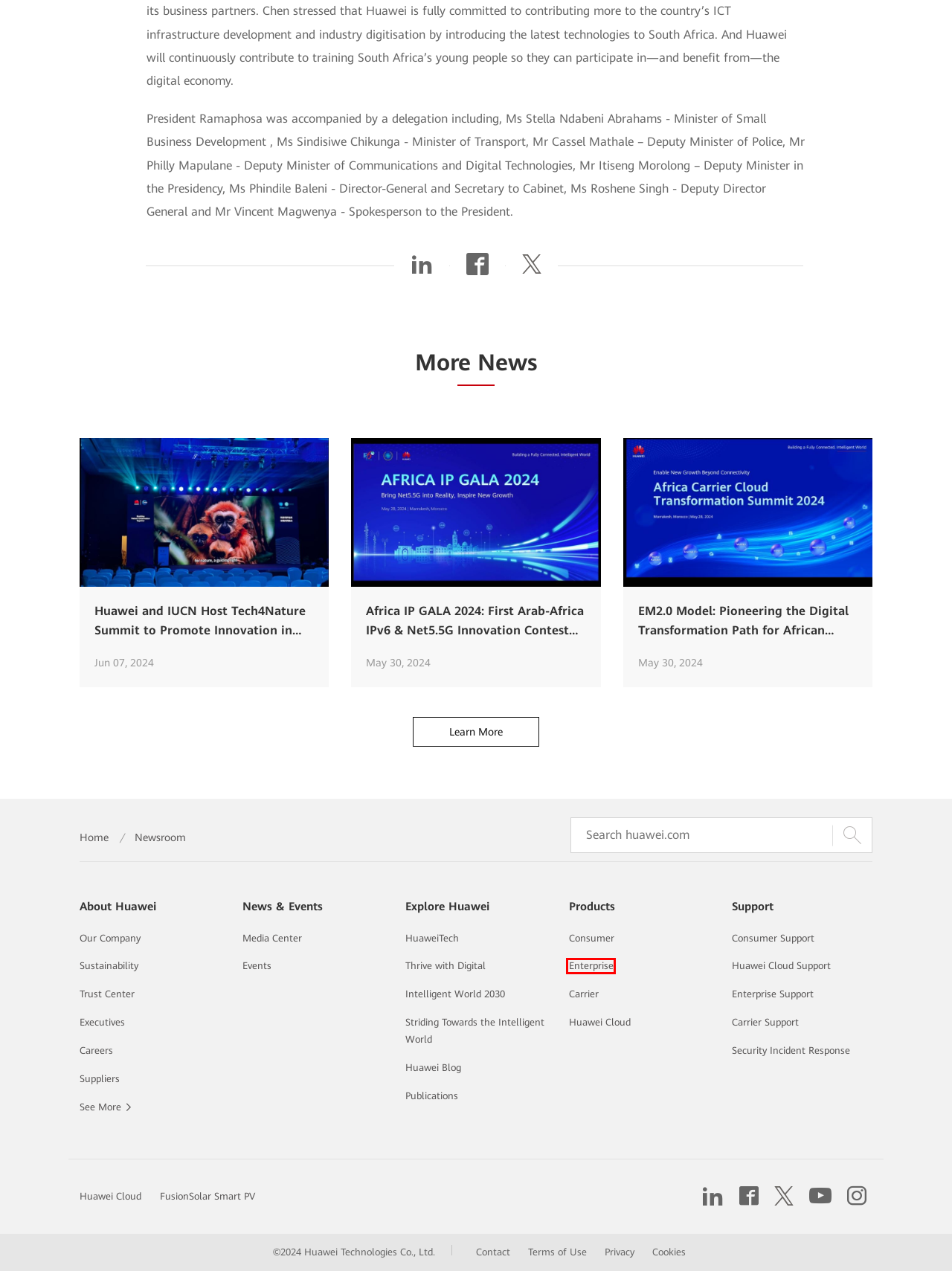Look at the screenshot of a webpage that includes a red bounding box around a UI element. Select the most appropriate webpage description that matches the page seen after clicking the highlighted element. Here are the candidates:
A. Thrive with Digital, Striding Towards the Intelligent World
B. Huawei Cloud - Everything as a Service | Huawei Cloud
C. Homepage - FusionSolar Global
D. Products-Huawei Cloud
E. Huawei Enterprise | Accelerate Industrial Intelligence
F. Huawei Enterprise Product & Service Support - Huawei
G. Huawei Carrier- A leading global ICT solutions provider
H. HUAWEI Support - Official Consumer Site

E